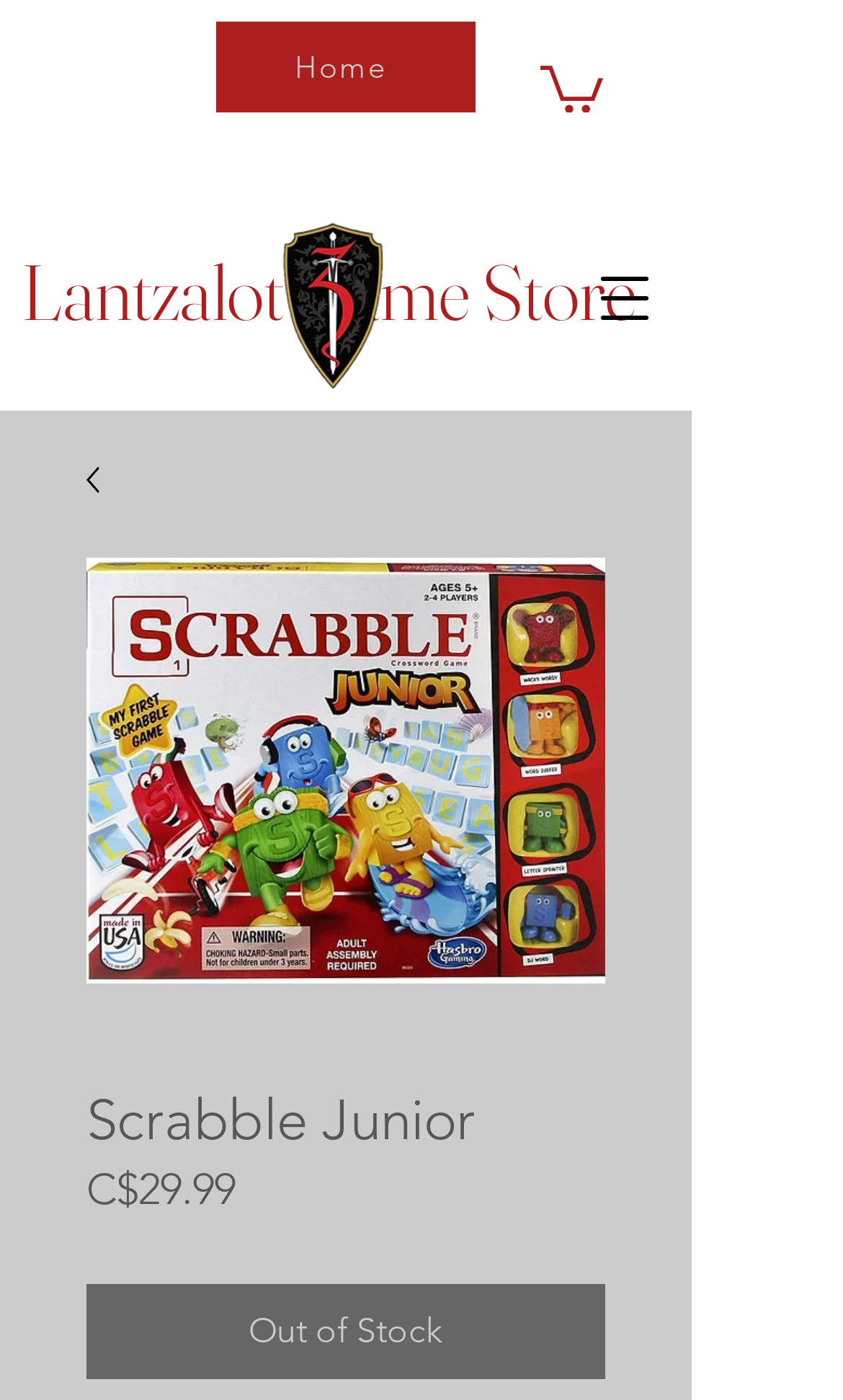Locate the bounding box of the UI element described by: "parent_node: Home aria-label="Open navigation menu"" in the given webpage screenshot.

[0.677, 0.175, 0.805, 0.252]